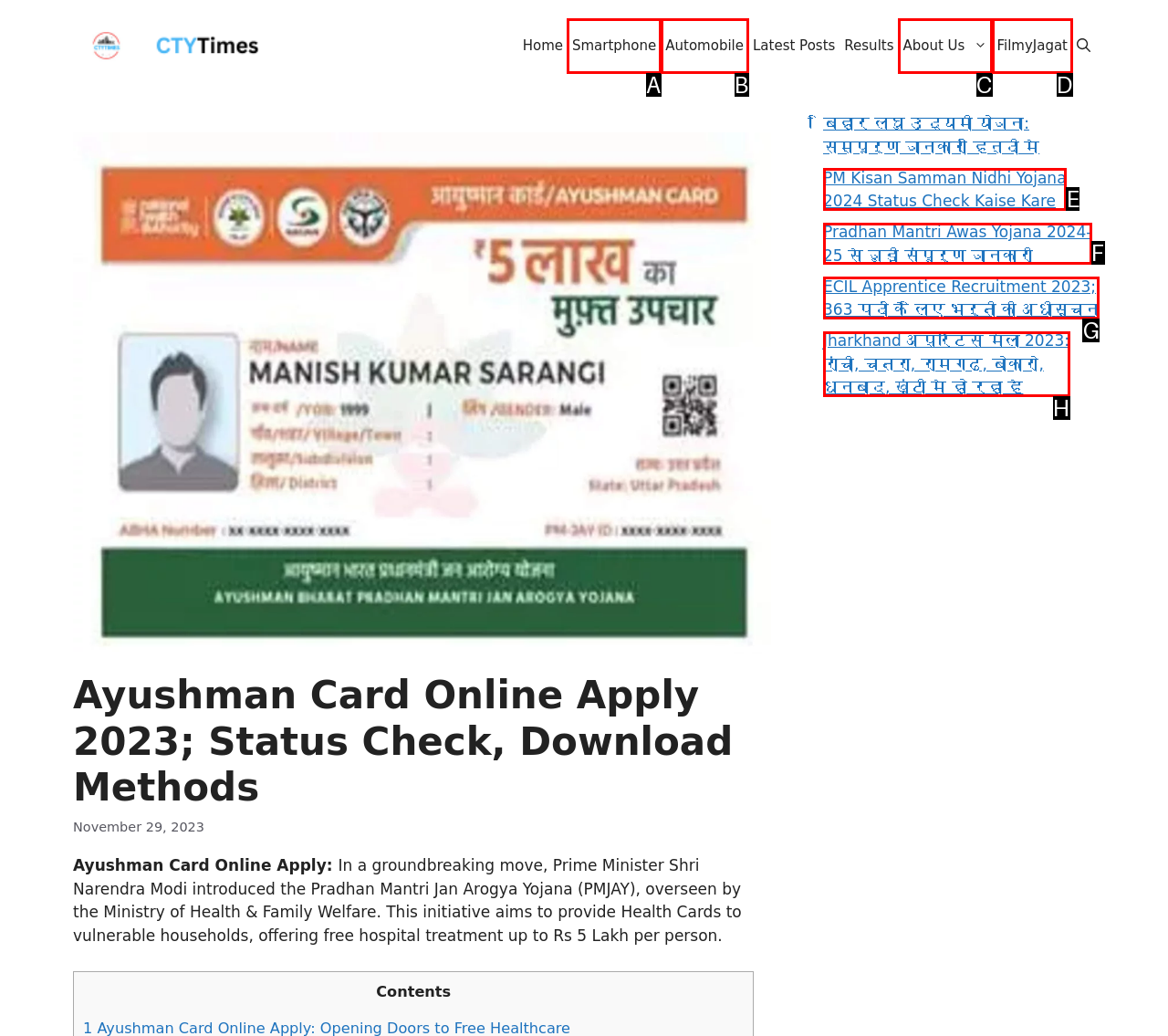Identify which HTML element aligns with the description: About Us
Answer using the letter of the correct choice from the options available.

C